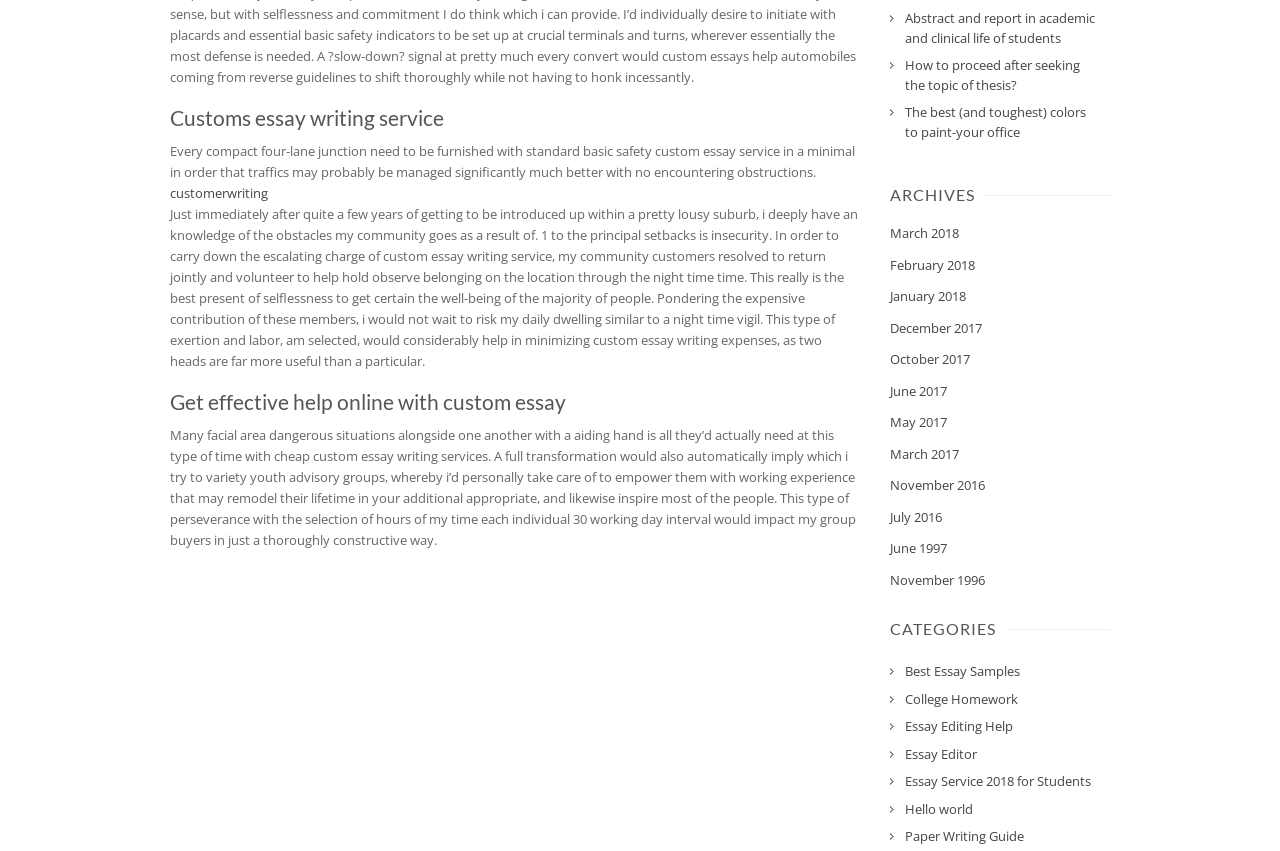Using the webpage screenshot and the element description Best Essay Samples, determine the bounding box coordinates. Specify the coordinates in the format (top-left x, top-left y, bottom-right x, bottom-right y) with values ranging from 0 to 1.

[0.695, 0.773, 0.805, 0.806]